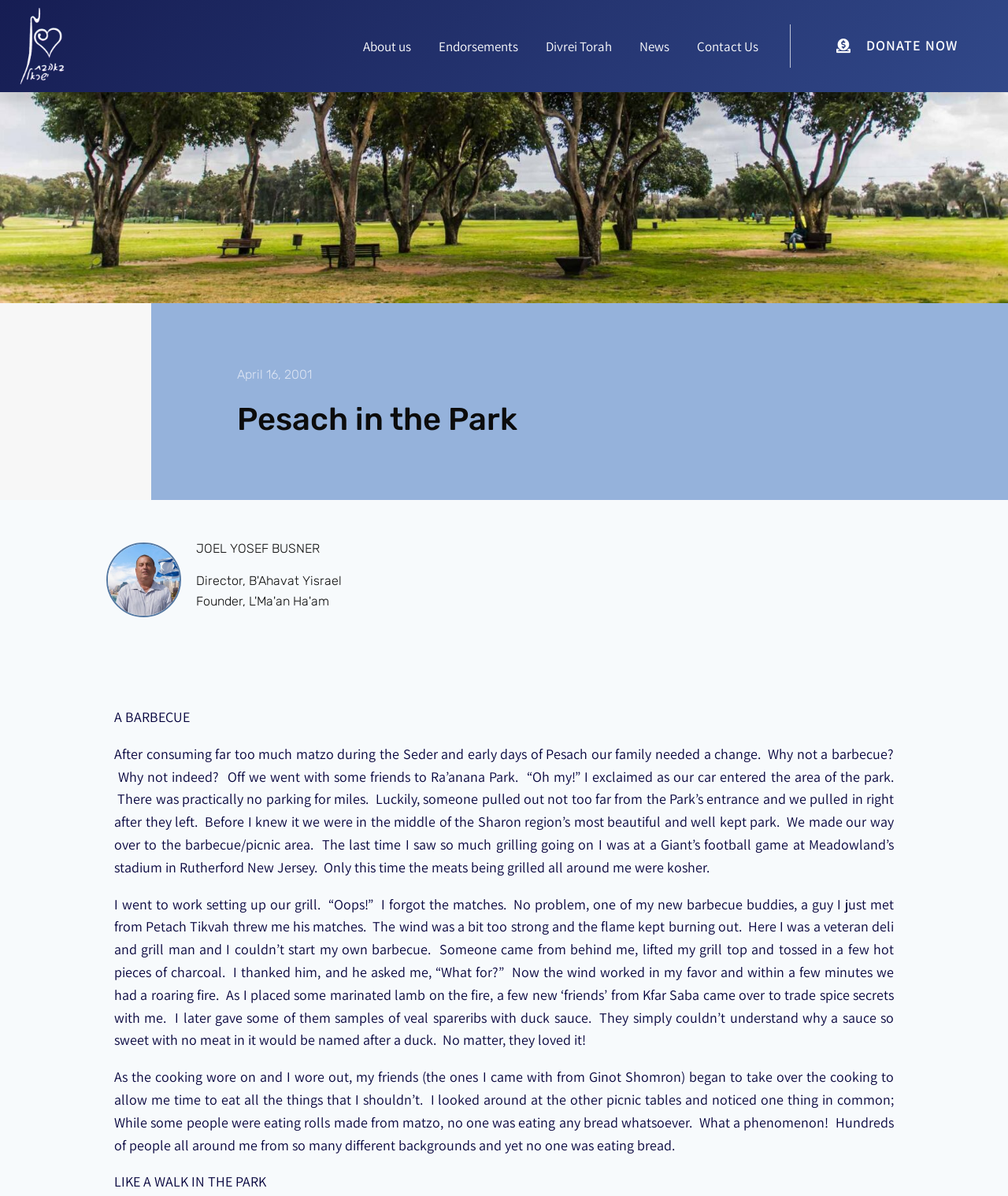Respond with a single word or short phrase to the following question: 
What is unique about the food being eaten?

No bread